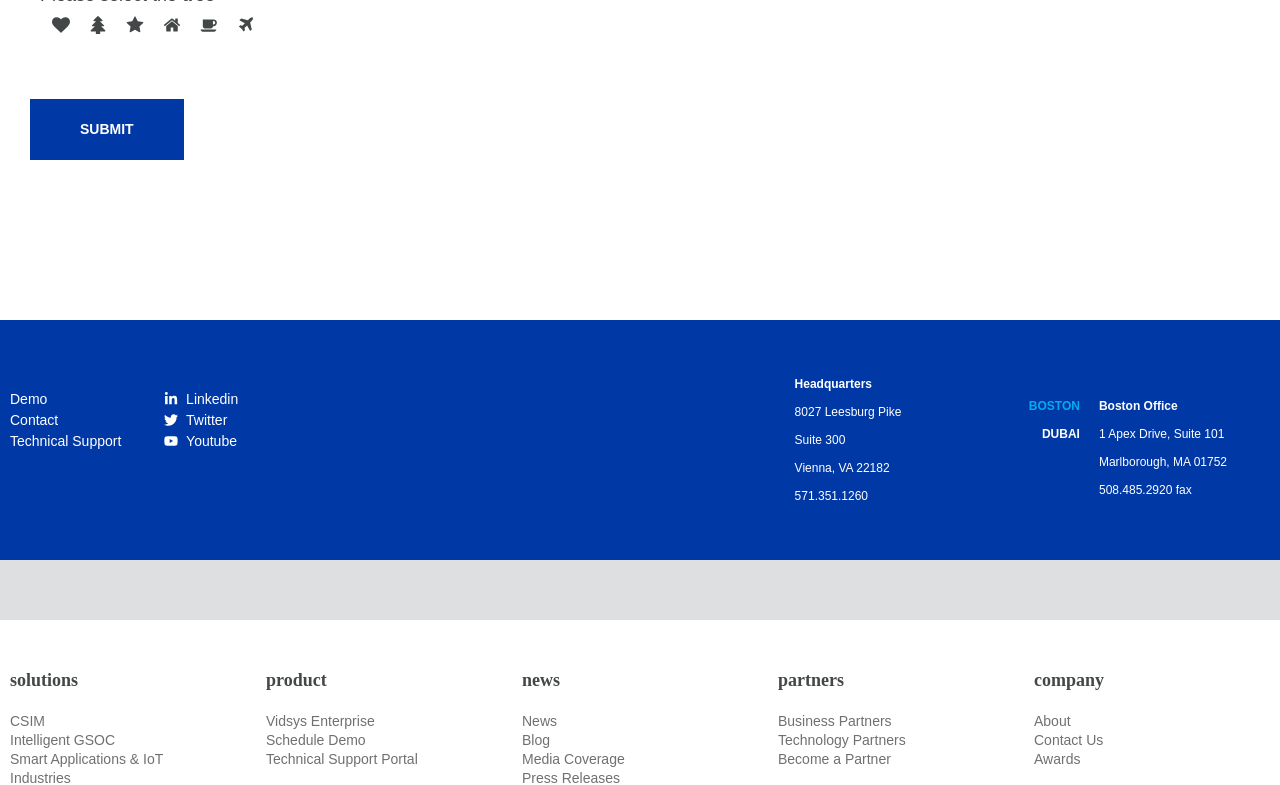Identify the bounding box coordinates of the clickable section necessary to follow the following instruction: "Visit the Demo page". The coordinates should be presented as four float numbers from 0 to 1, i.e., [left, top, right, bottom].

[0.008, 0.495, 0.112, 0.522]